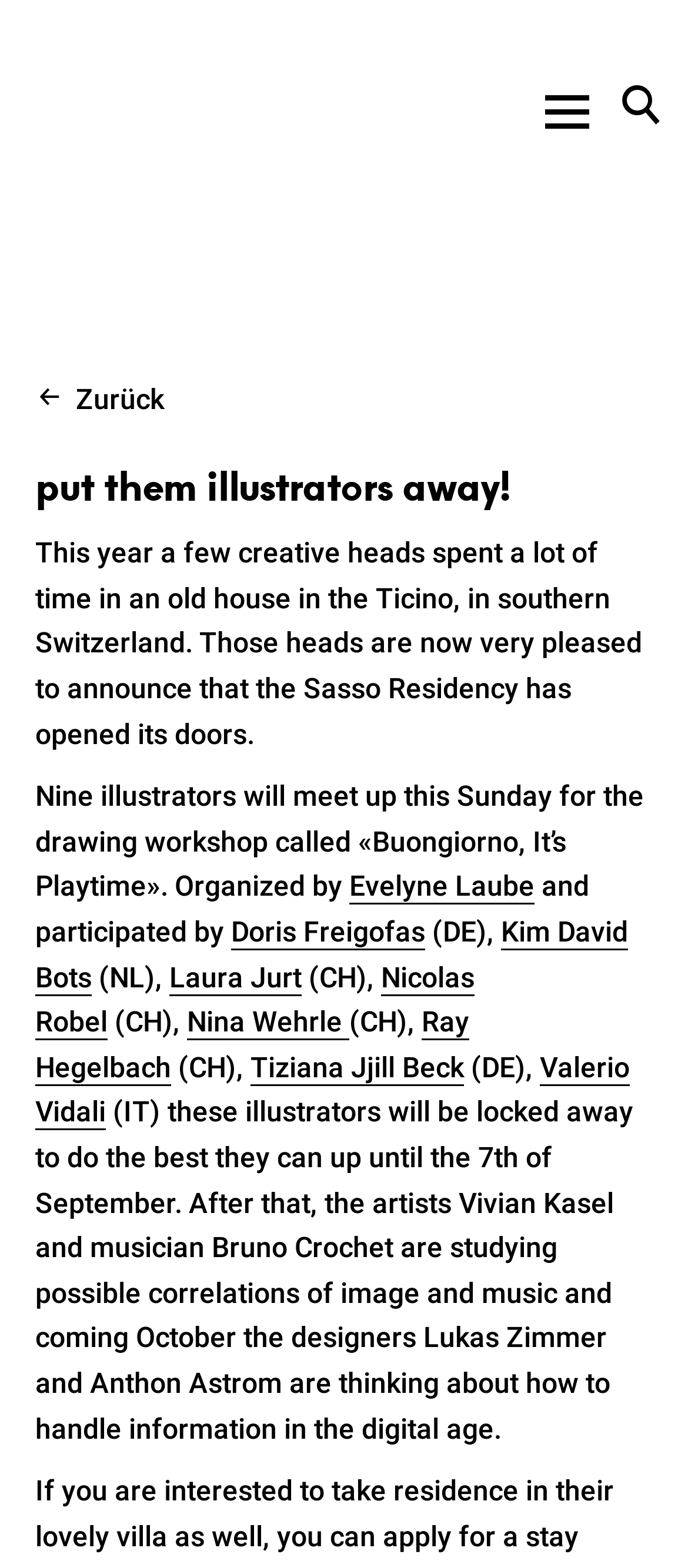Identify the bounding box coordinates of the HTML element based on this description: "comic festival".

[0.292, 0.202, 0.577, 0.225]